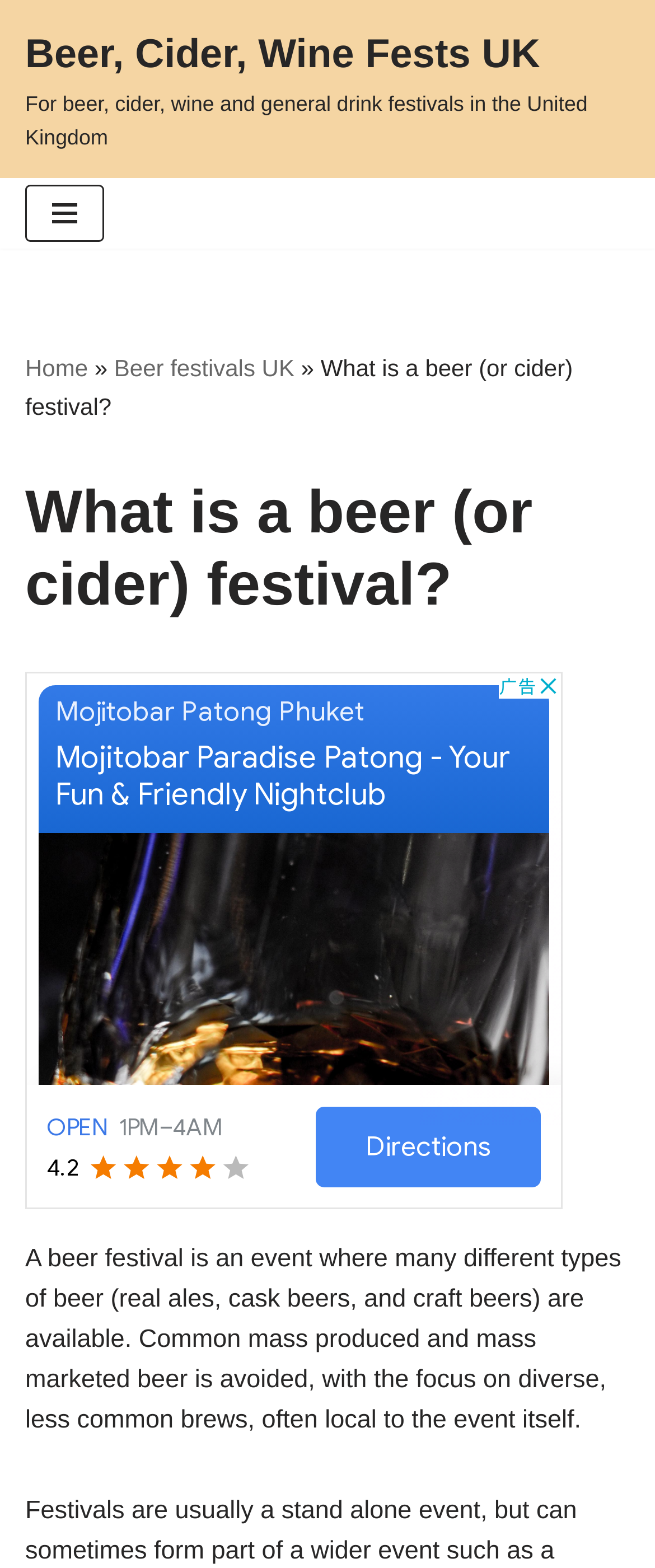Locate the heading on the webpage and return its text.

What is a beer (or cider) festival?